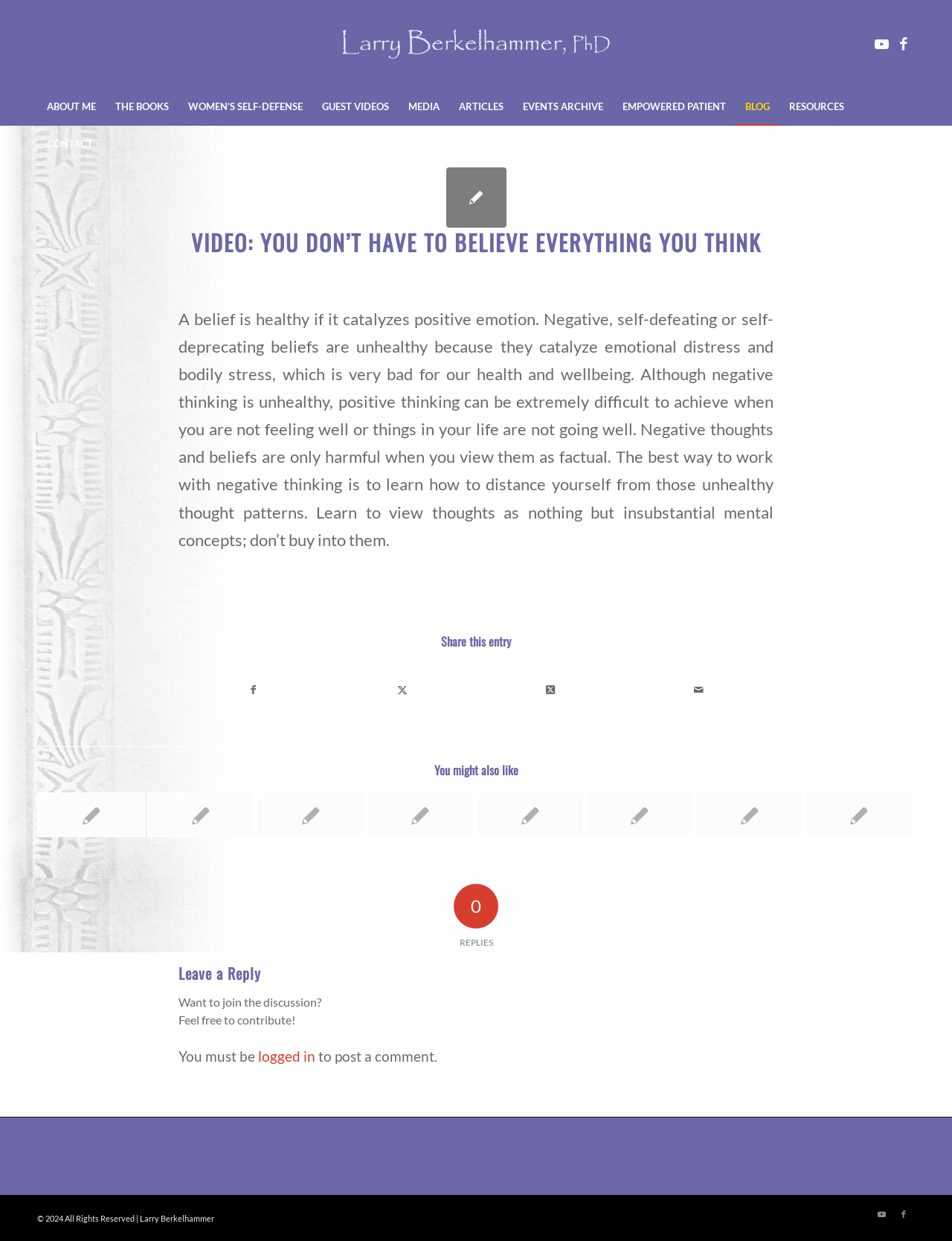Show the bounding box coordinates of the region that should be clicked to follow the instruction: "Leave a reply."

[0.188, 0.778, 0.812, 0.791]